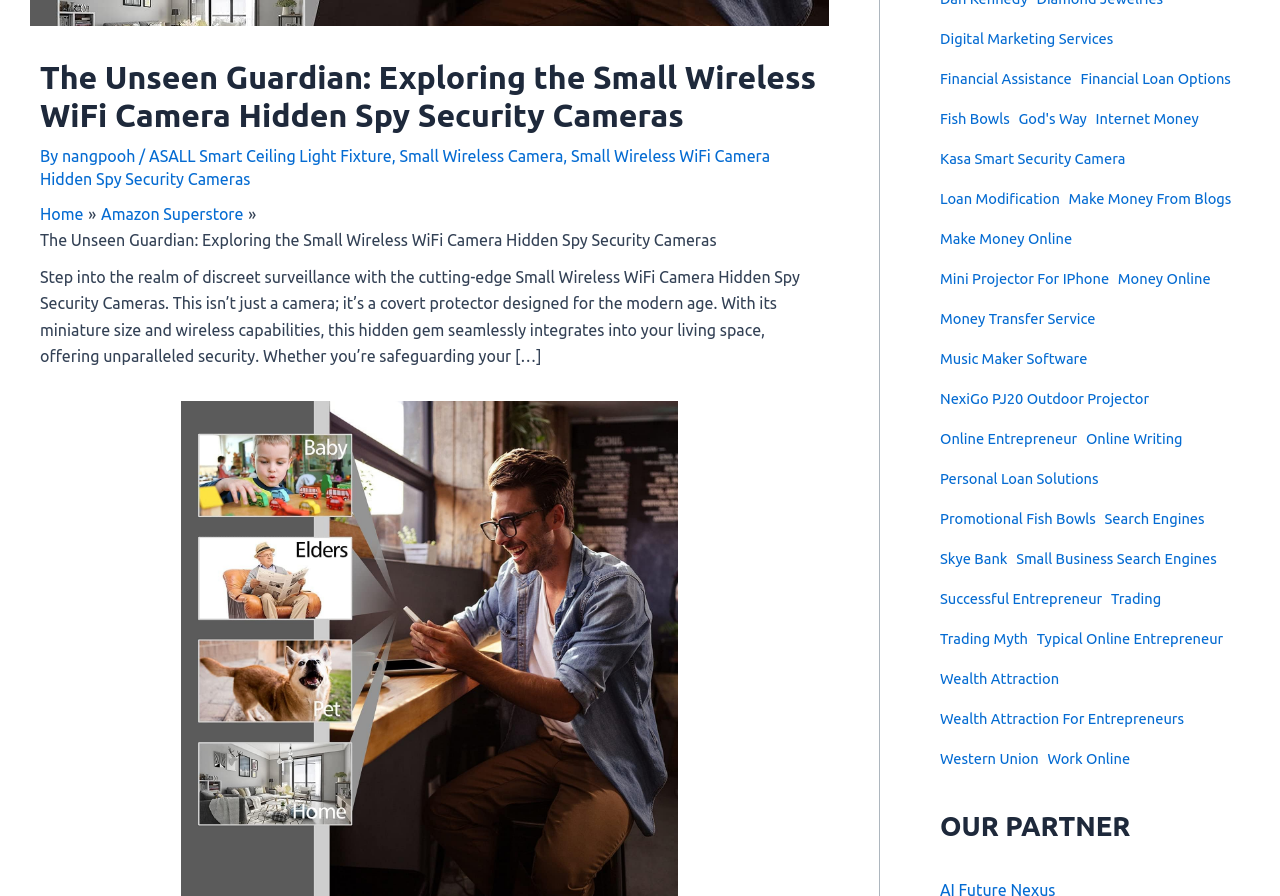Locate the bounding box of the user interface element based on this description: "nangpooh".

[0.048, 0.164, 0.109, 0.184]